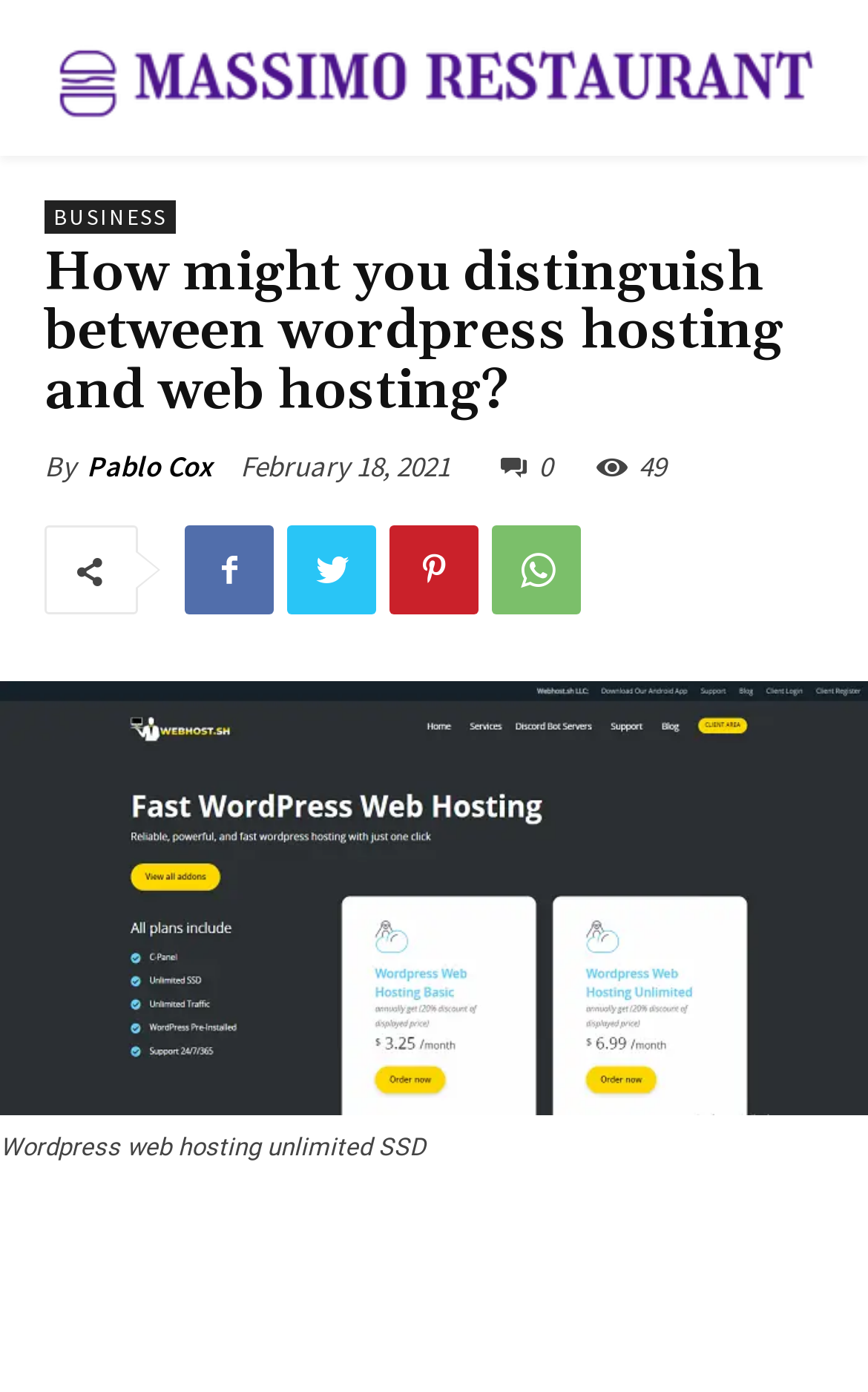Can you specify the bounding box coordinates for the region that should be clicked to fulfill this instruction: "View the Wordpress web hosting image".

[0.0, 0.49, 1.0, 0.801]